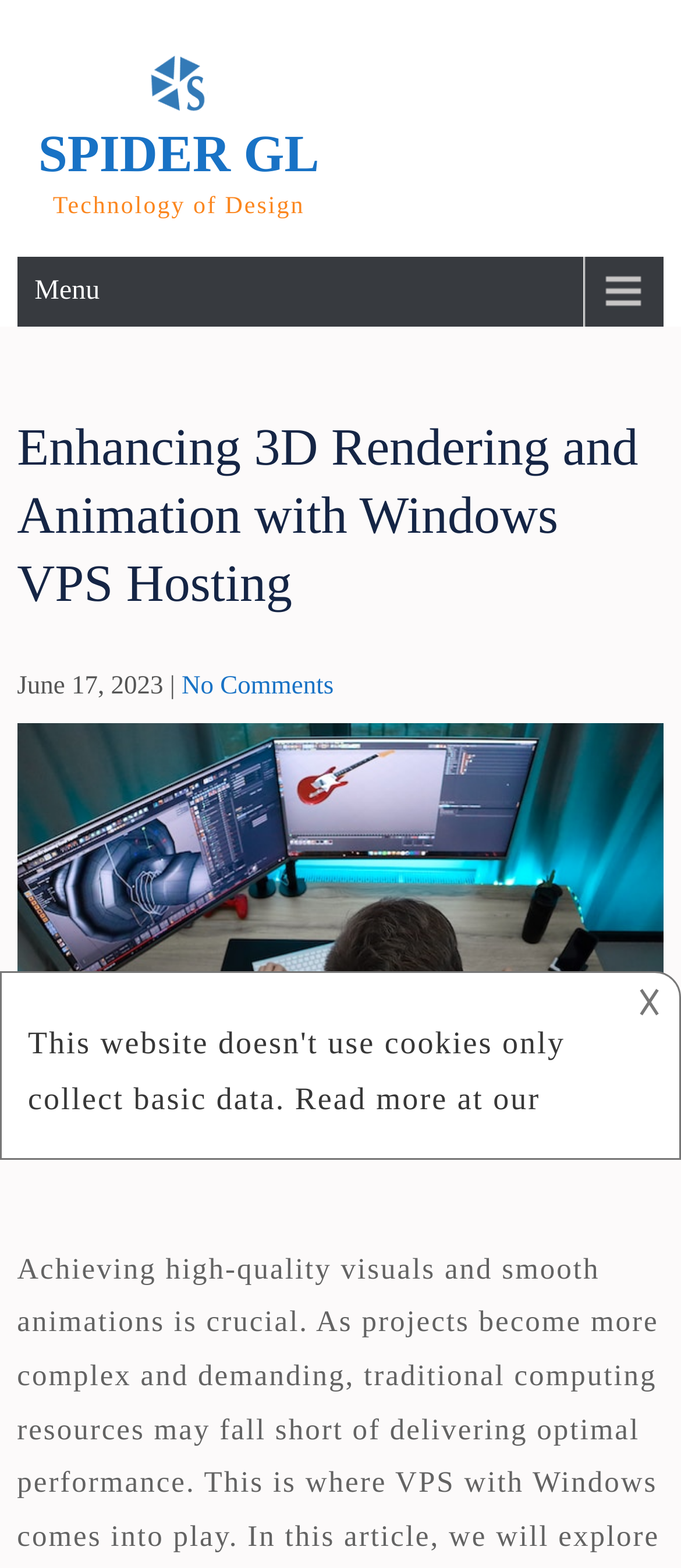Using the information from the screenshot, answer the following question thoroughly:
What is the name of the technology company?

The name of the technology company can be found in the top-left corner of the webpage, where it says 'Spider GL' in a heading element, and also as an image with the same text.